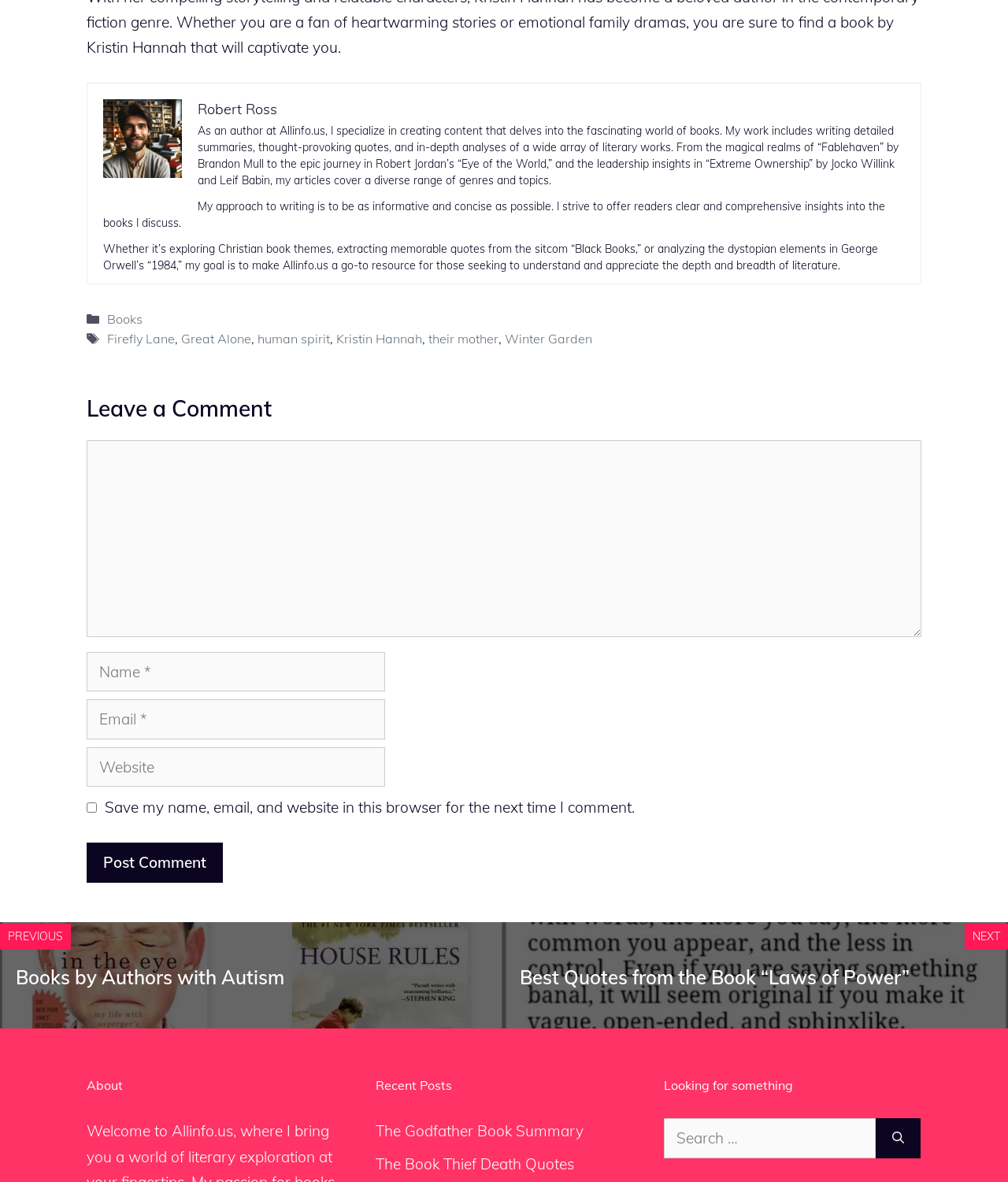Locate the bounding box coordinates of the element that should be clicked to fulfill the instruction: "Read about books by authors with autism".

[0.016, 0.817, 0.282, 0.837]